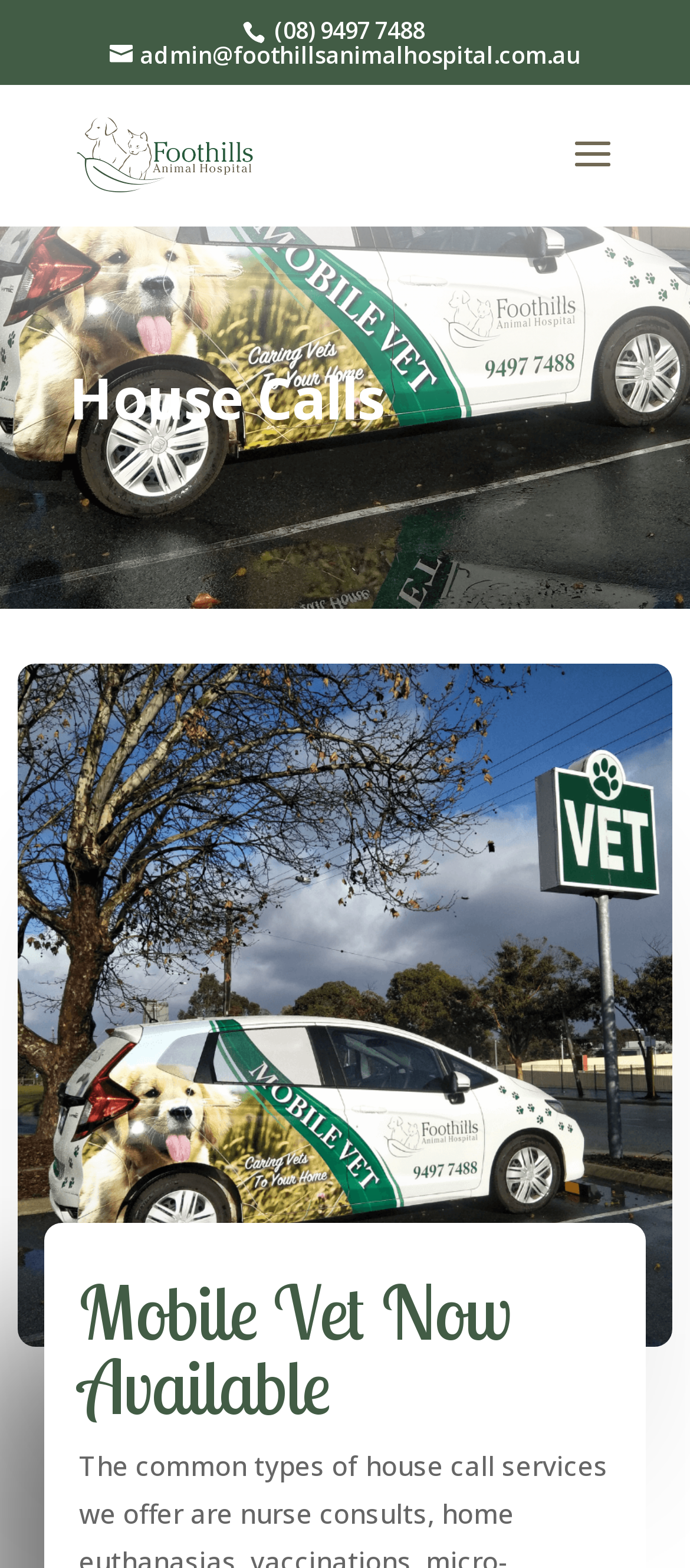Can you look at the image and give a comprehensive answer to the question:
What is the description of the image on the webpage?

I found the image description by looking at the image element with the bounding box coordinates [0.11, 0.074, 0.367, 0.123]. The image is described as 'Foothills Animal Hospital | Vet Armadale | Vet Byford', which suggests that the image is related to the Foothills Animal Hospital.